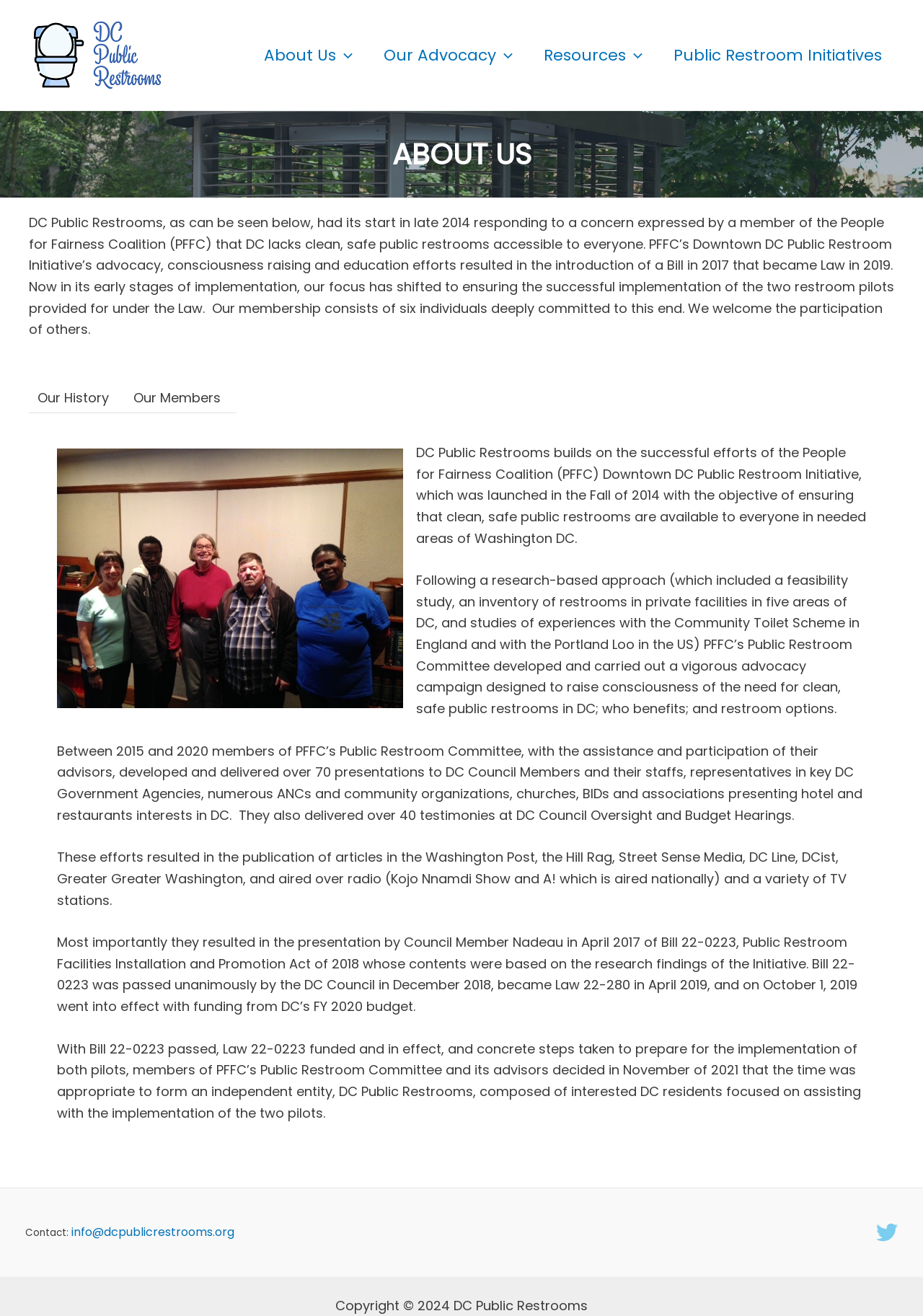What is the current status of the Public Restroom Facilities Installation and Promotion Act of 2018?
Look at the image and provide a short answer using one word or a phrase.

Law 22-280